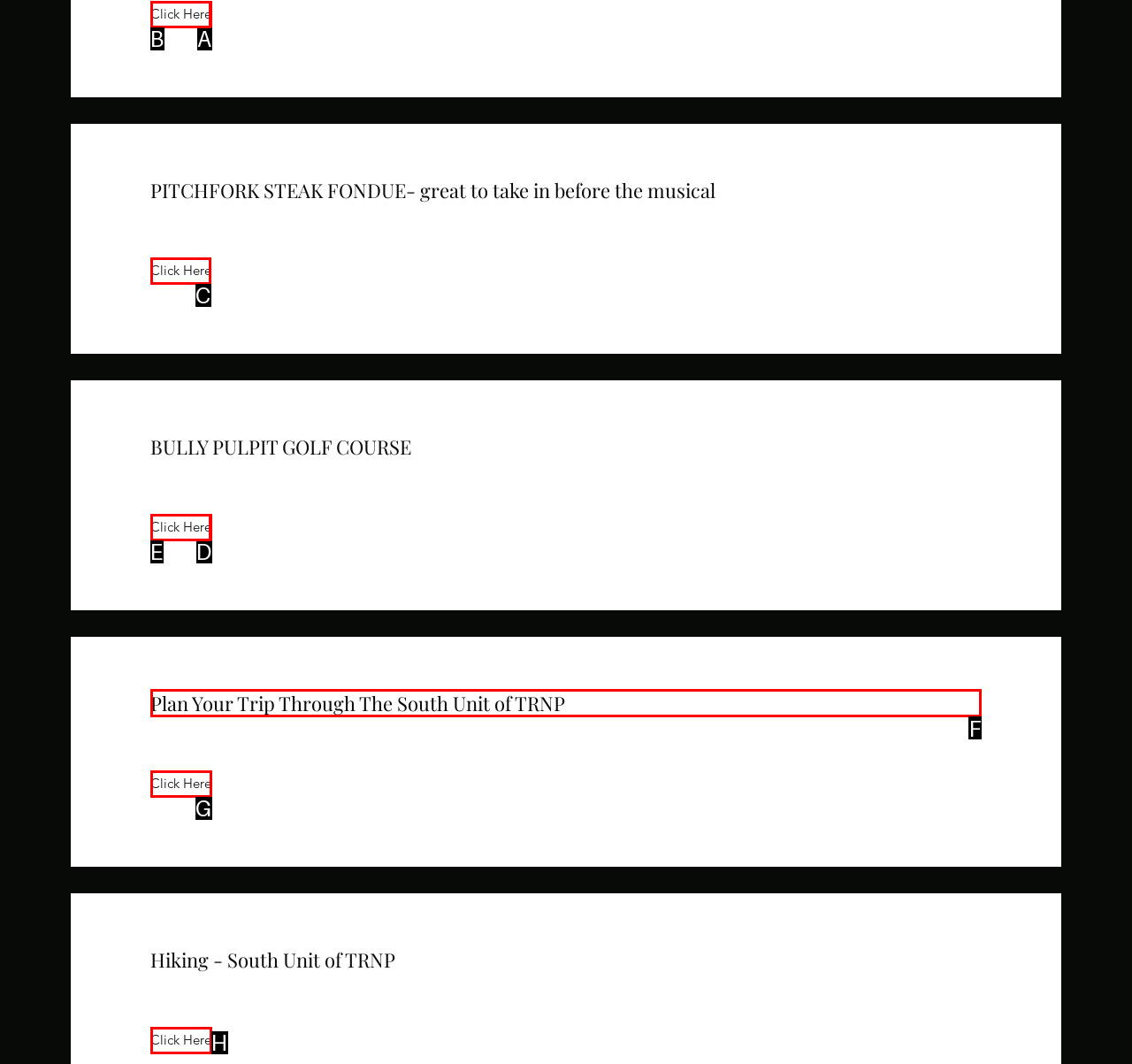Determine which HTML element to click for this task: Plan a trip through 'Plan Your Trip Through The South Unit of TRNP' Provide the letter of the selected choice.

F